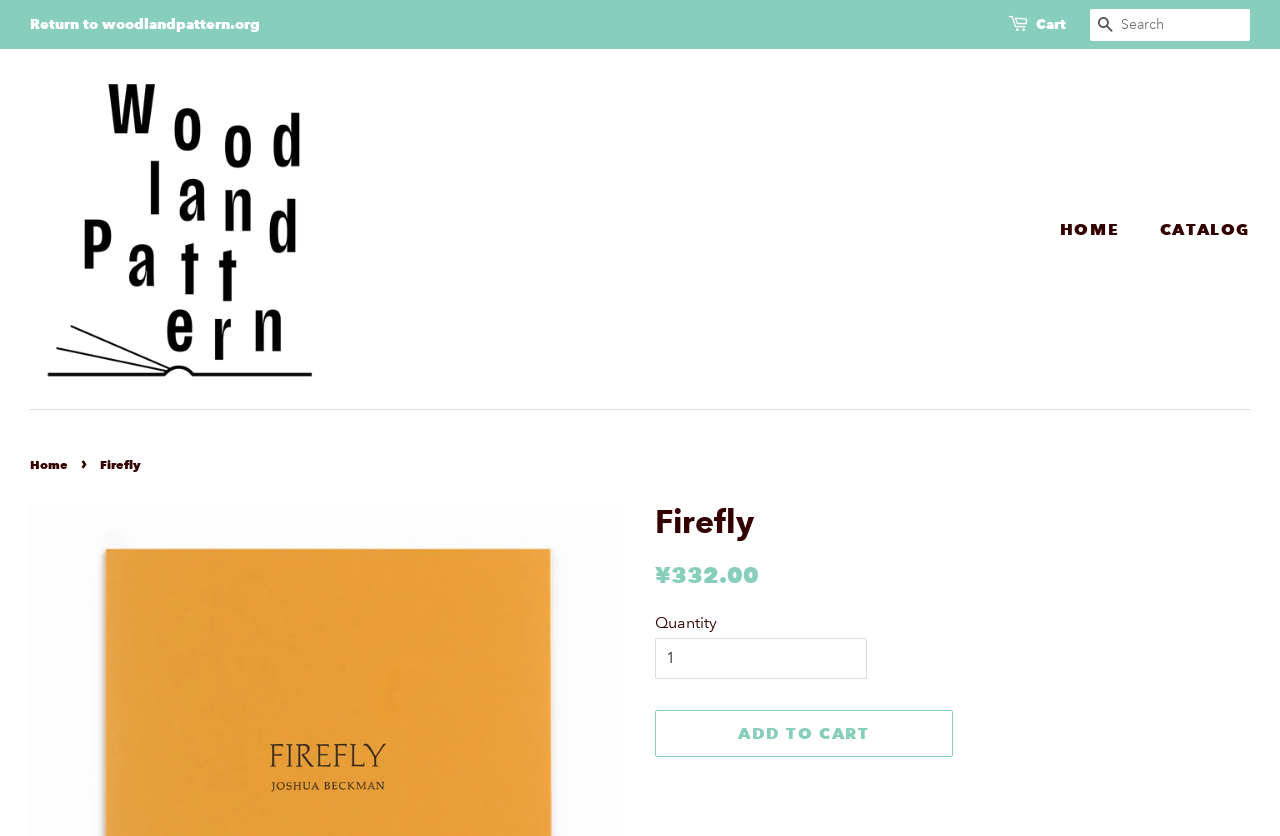Find the bounding box coordinates of the clickable area that will achieve the following instruction: "Add to Cart".

[0.512, 0.849, 0.744, 0.905]